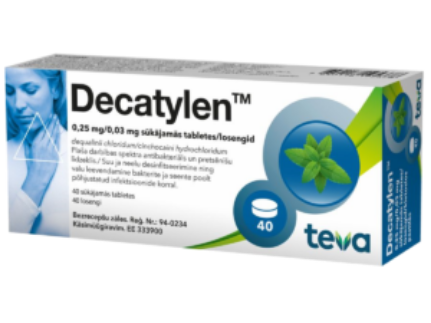Provide a short answer to the following question with just one word or phrase: How many lozenges are in the box?

40